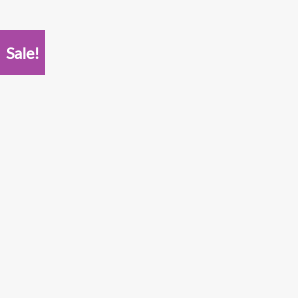What emotion does the banner's design aim to evoke?
Please provide a comprehensive and detailed answer to the question.

The vibrant pink color and bold white letters of the banner create a sense of excitement and urgency, encouraging customers to take advantage of the sale before it's too late. The design is meant to create a sense of FOMO (fear of missing out) in the customers.